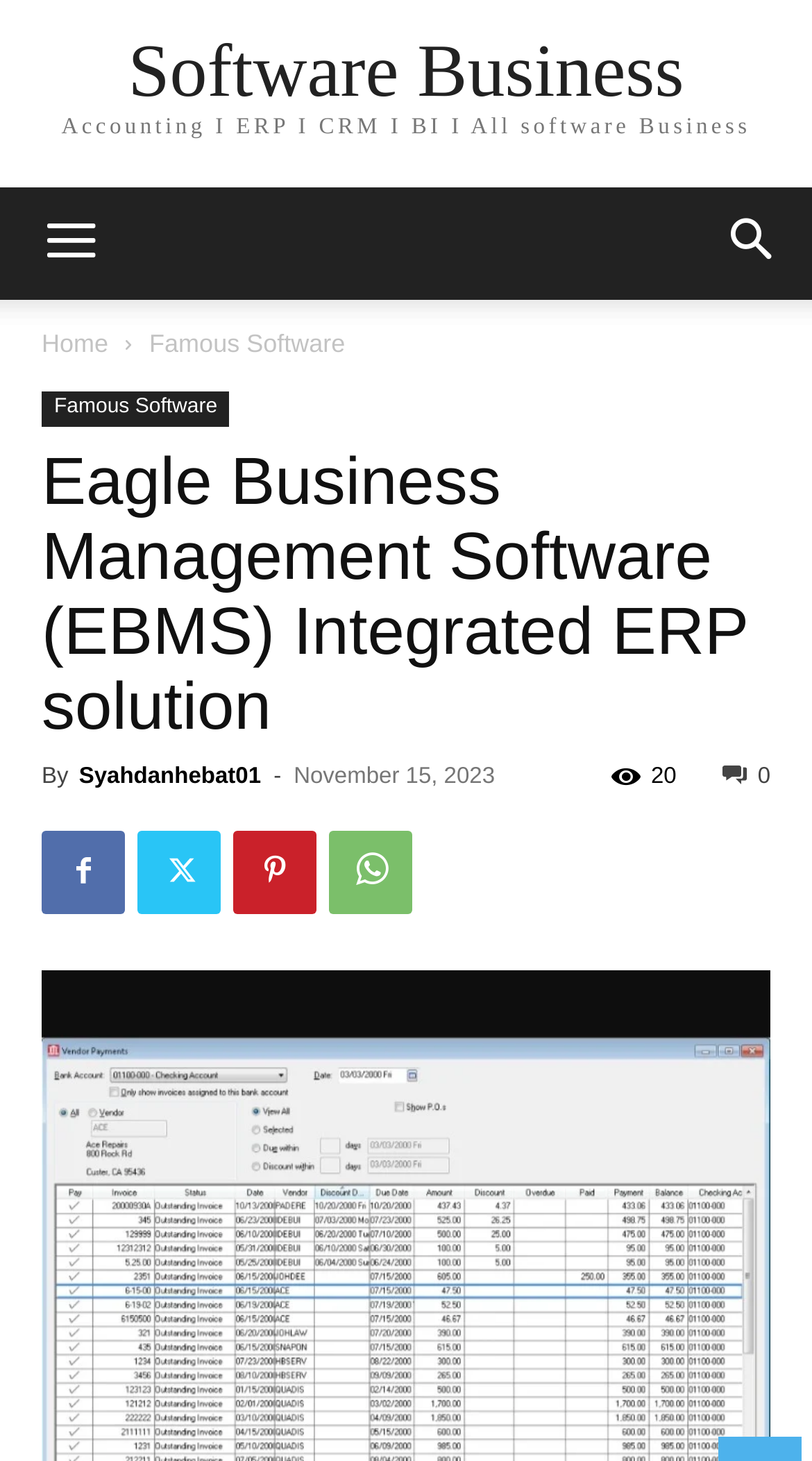Please specify the coordinates of the bounding box for the element that should be clicked to carry out this instruction: "visit Syahdanhebat01's page". The coordinates must be four float numbers between 0 and 1, formatted as [left, top, right, bottom].

[0.097, 0.523, 0.321, 0.54]